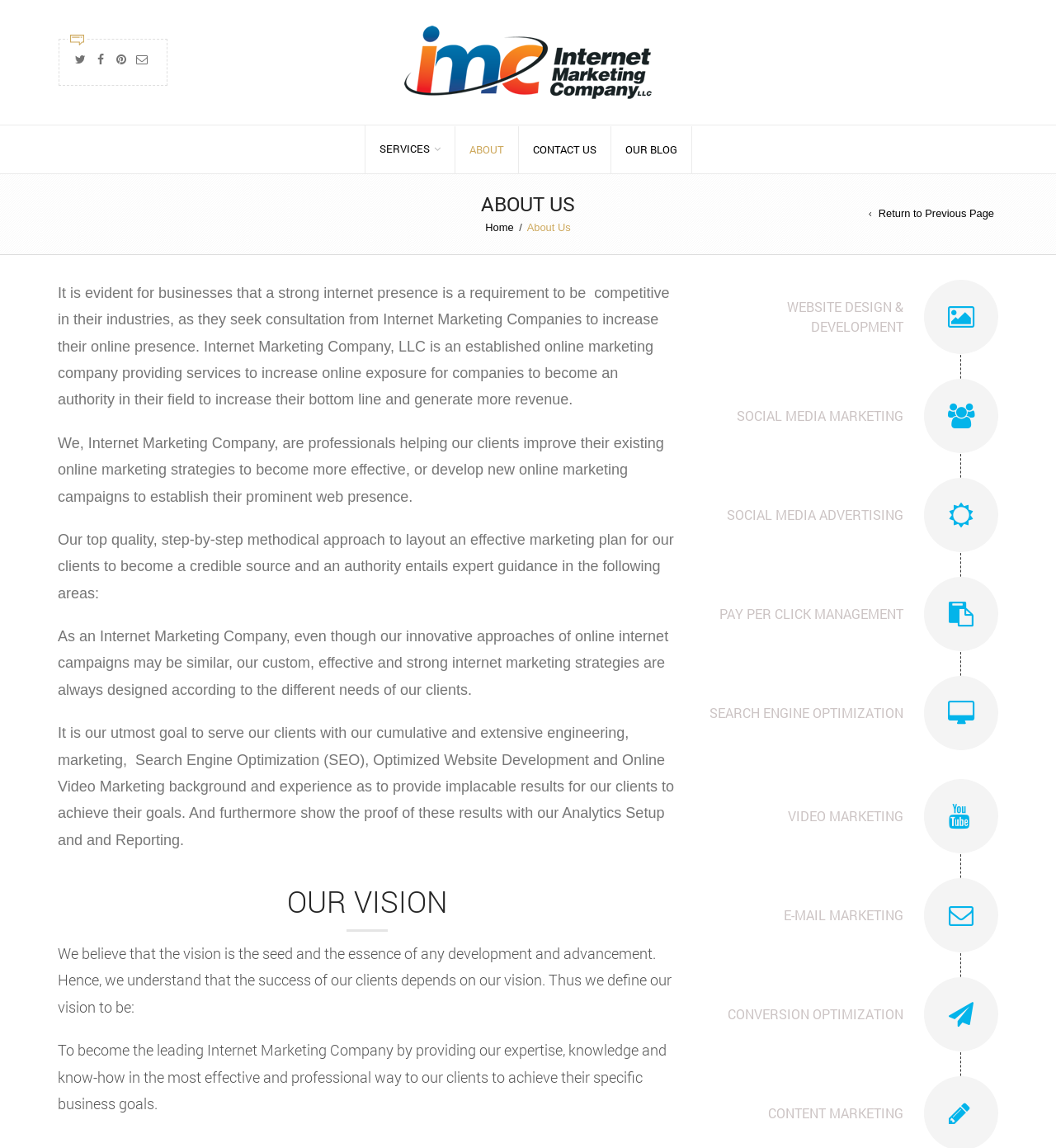Provide a brief response to the question below using a single word or phrase: 
What is the company's goal?

To become the leading Internet Marketing Company